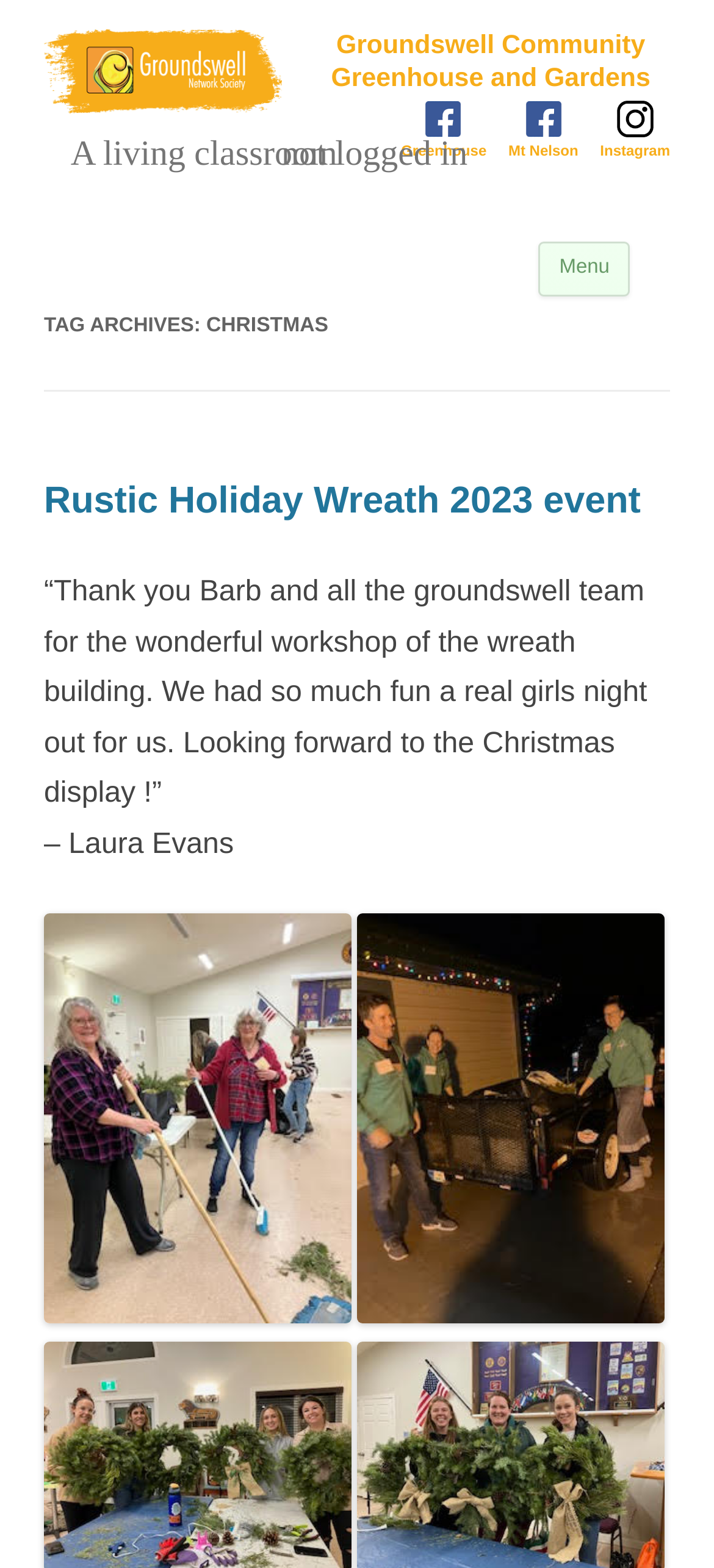What is the quote about on the webpage?
Please answer the question with a detailed response using the information from the screenshot.

The quote on the webpage is about a workshop experience, specifically a wreath-building workshop. The quote is from Laura Evans, who had a fun experience with her friends at the workshop.